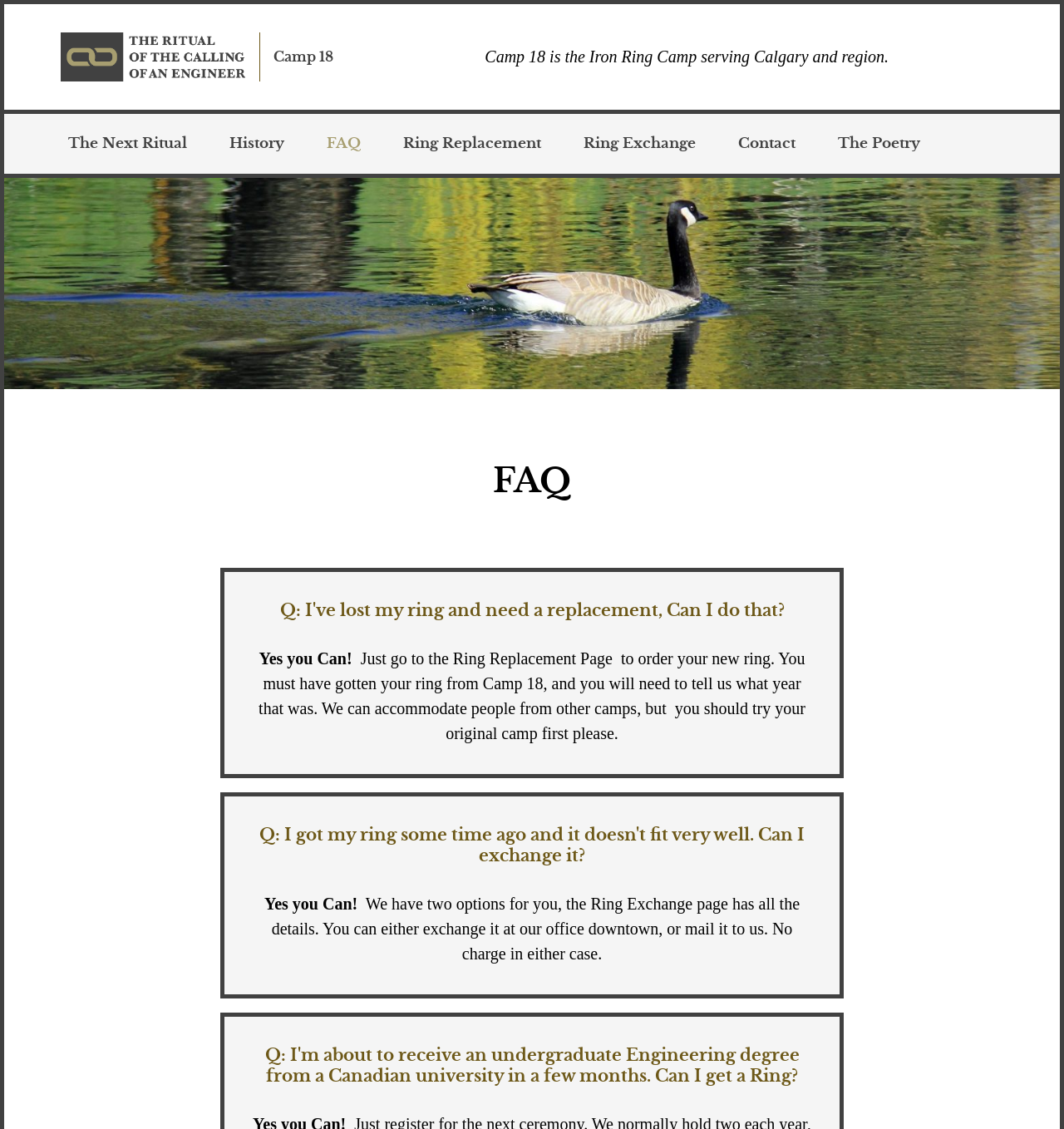Please answer the following question as detailed as possible based on the image: 
What are the options for exchanging a ring?

According to the FAQ section, if a ring doesn't fit well, there are two options for exchanging it: either exchange it at the office downtown or mail it to them, with no charge in either case.